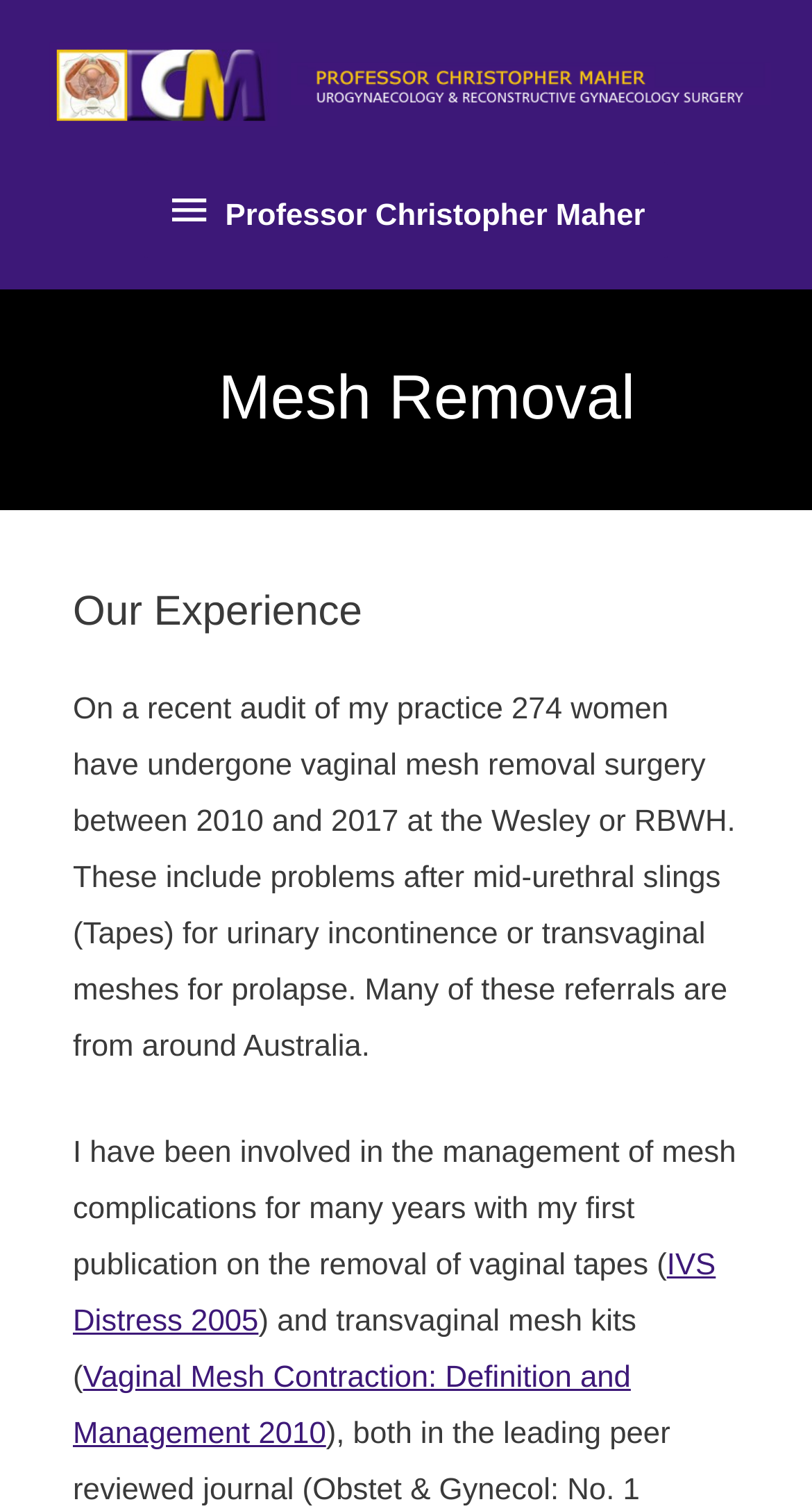What is the topic of the webpage?
Give a detailed and exhaustive answer to the question.

The topic of the webpage is Mesh Removal, which is indicated by the heading element with the text 'Mesh Removal'.